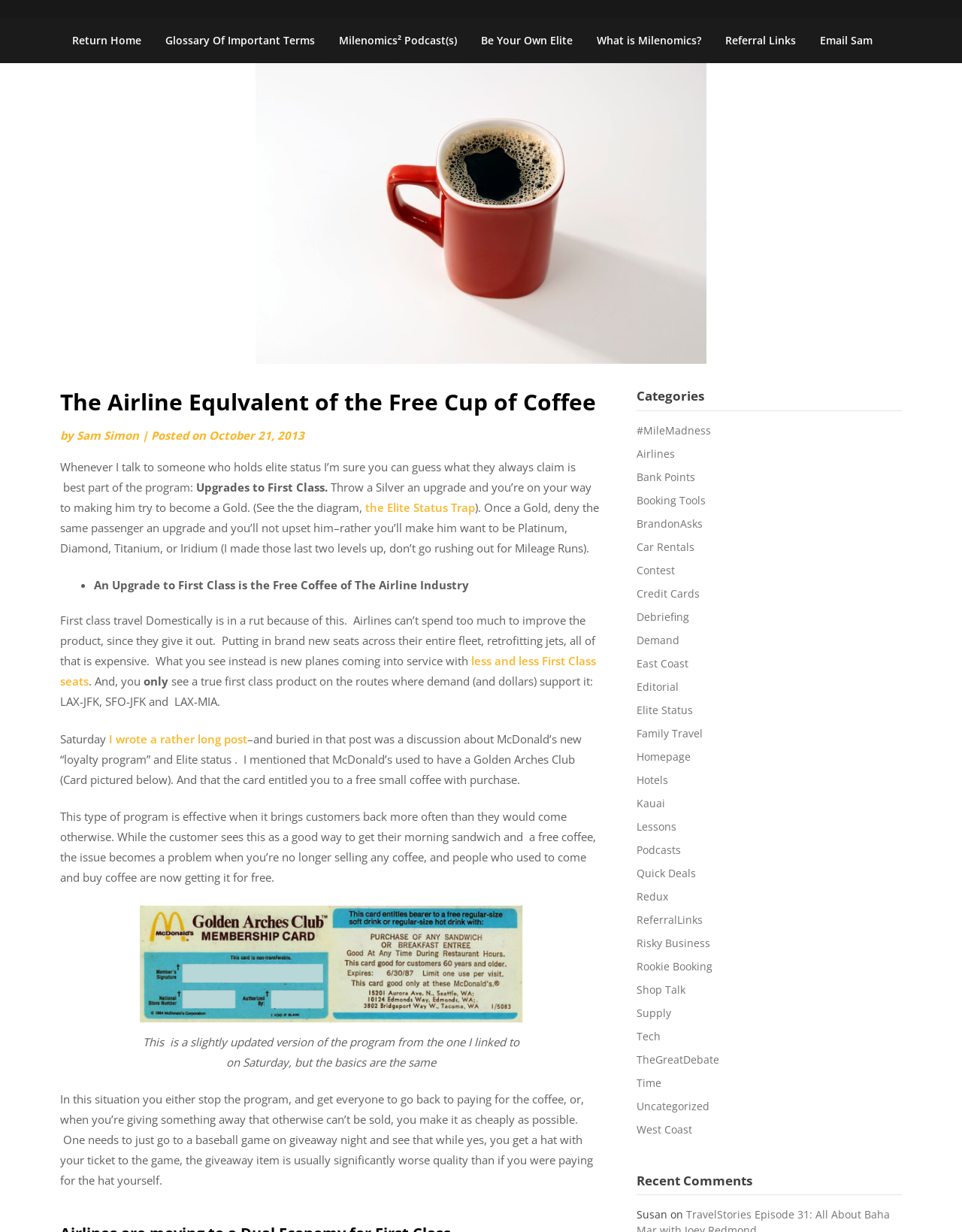Please specify the bounding box coordinates of the element that should be clicked to execute the given instruction: 'Browse the 'Elite Status' category'. Ensure the coordinates are four float numbers between 0 and 1, expressed as [left, top, right, bottom].

[0.661, 0.57, 0.72, 0.582]